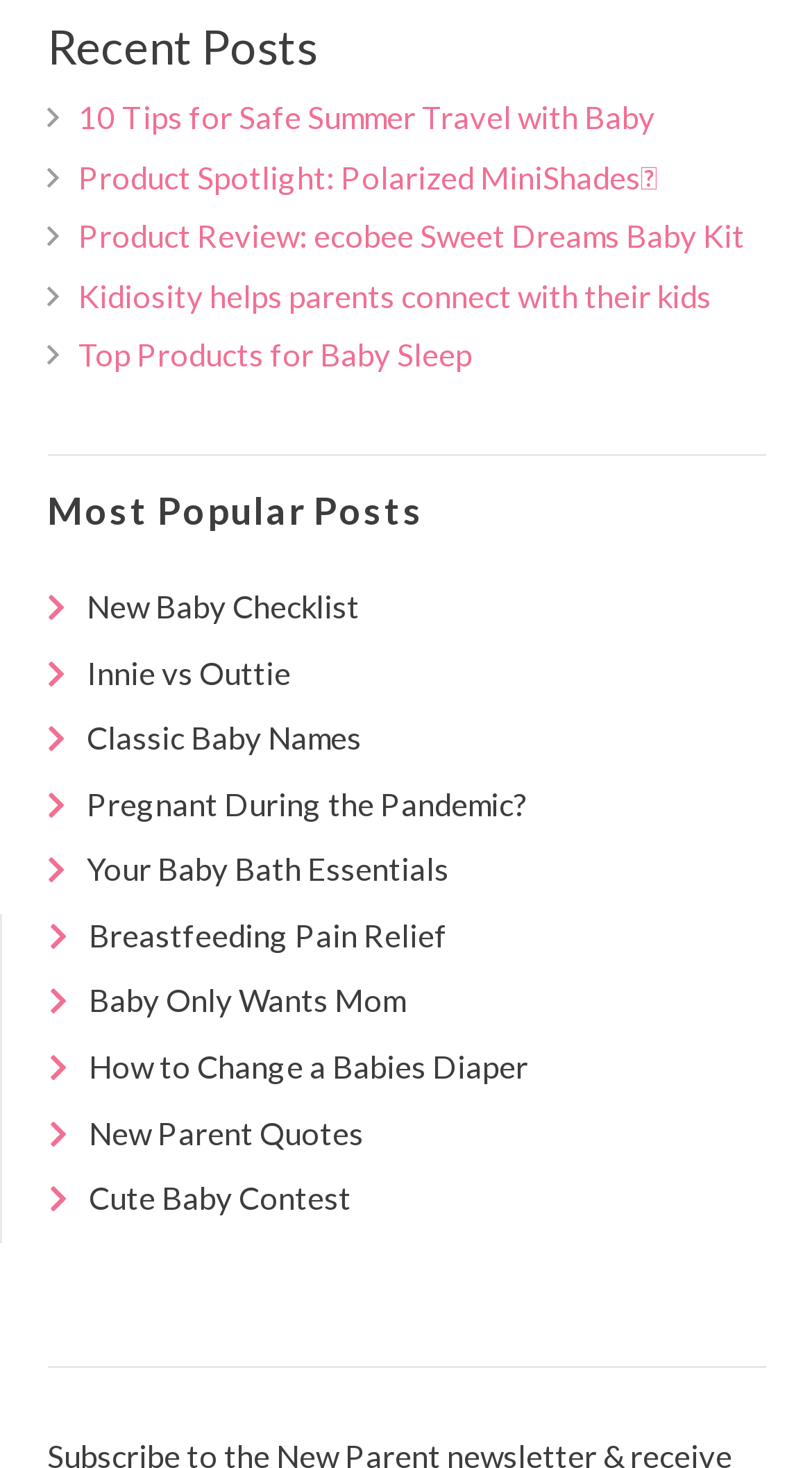What is the topic of the last link?
Look at the image and respond with a single word or a short phrase.

Cute Baby Contest